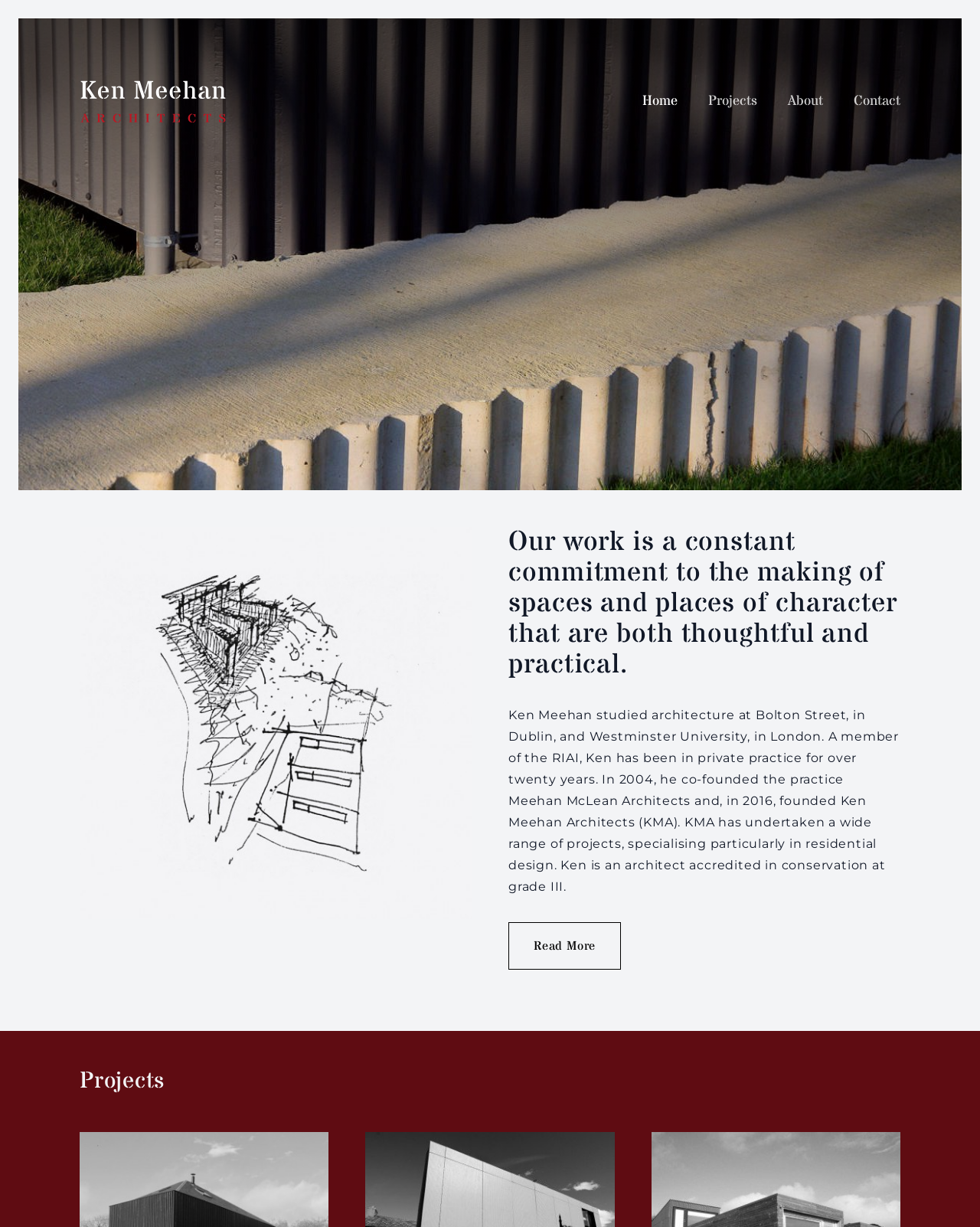What is the name of the architect?
Please look at the screenshot and answer in one word or a short phrase.

Ken Meehan